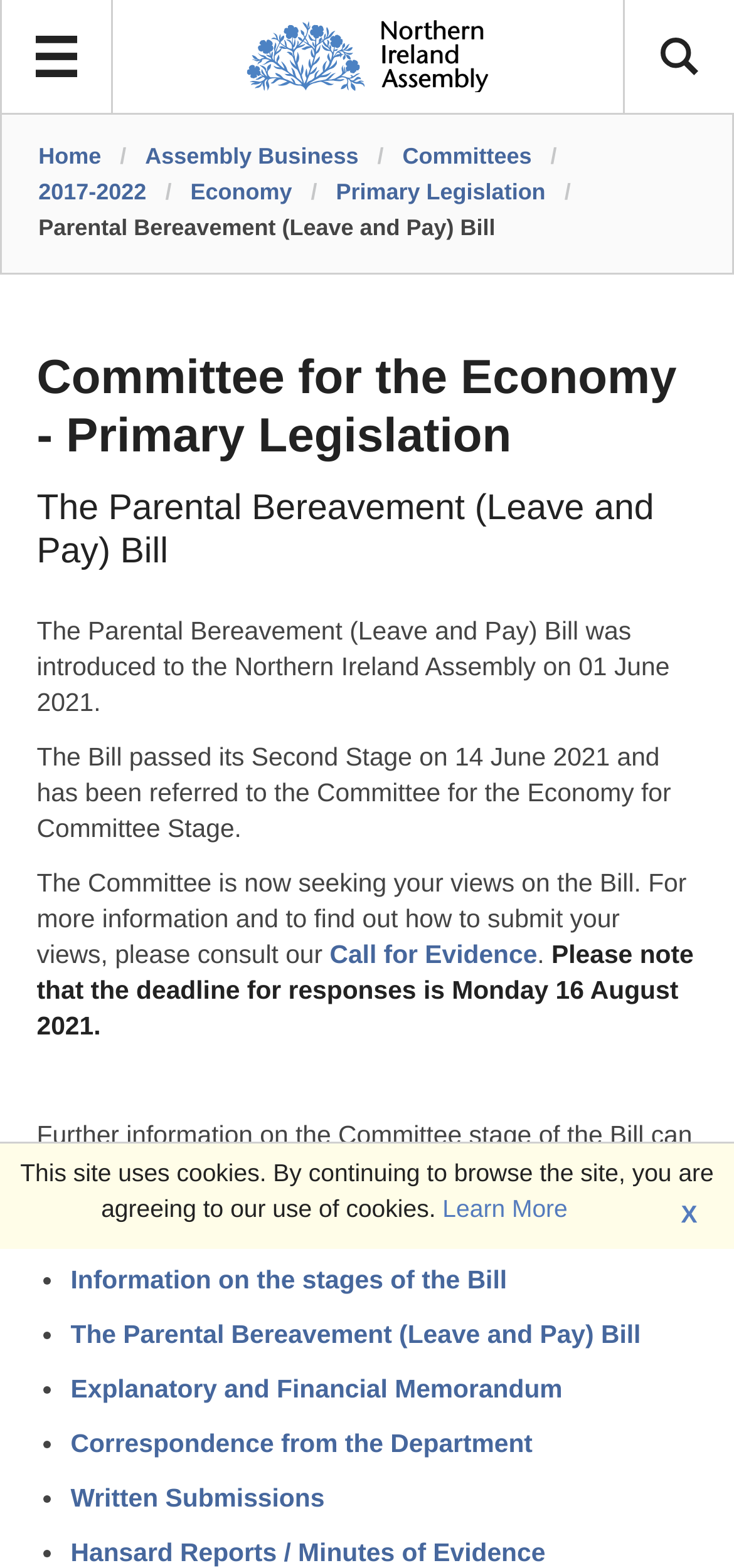Could you indicate the bounding box coordinates of the region to click in order to complete this instruction: "View Hansard Reports / Minutes of Evidence".

[0.096, 0.982, 0.743, 1.0]